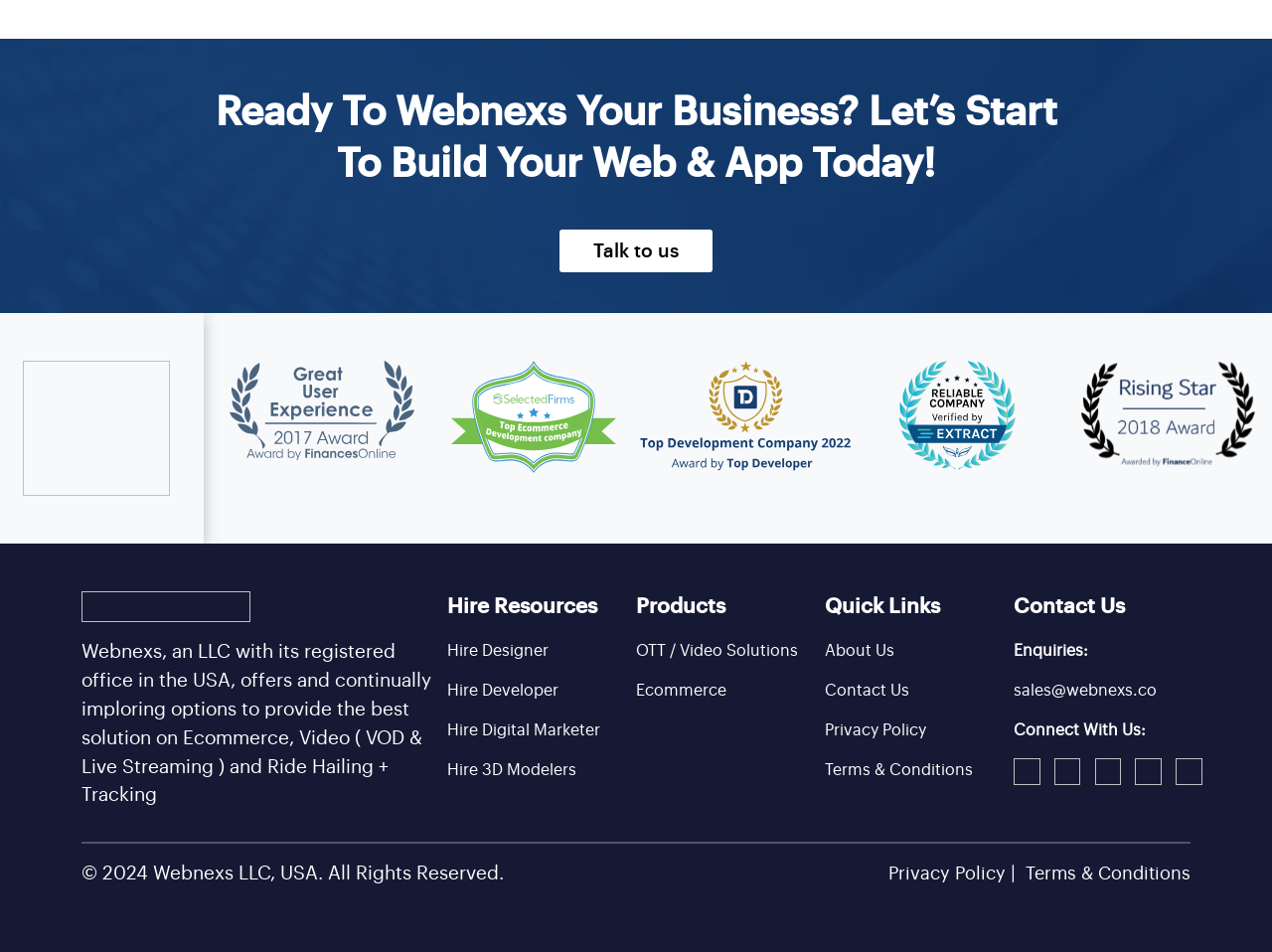What type of solutions does the company offer?
Using the image, provide a concise answer in one word or a short phrase.

Ecommerce, Video, Ride Hailing